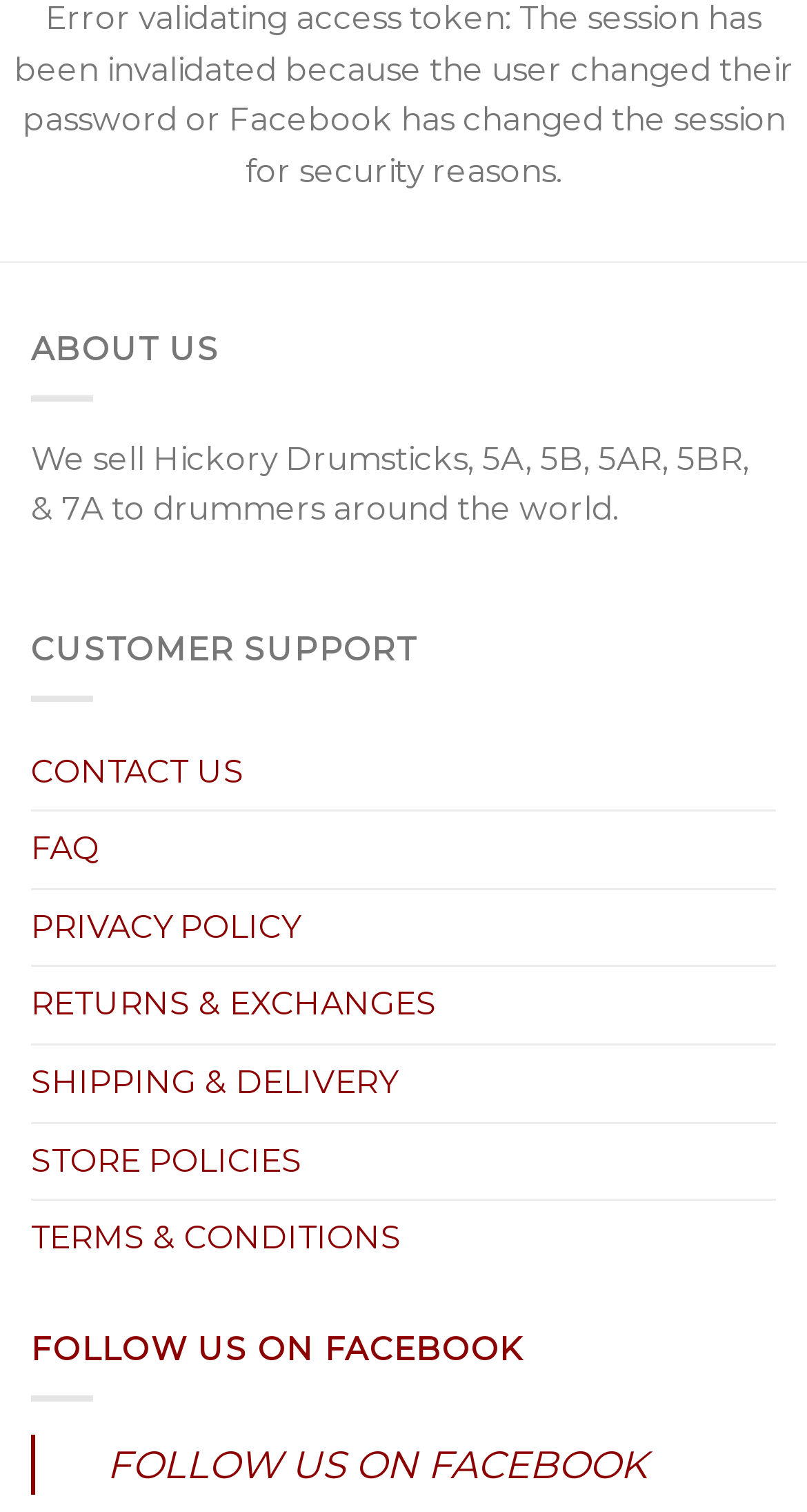Provide the bounding box coordinates of the area you need to click to execute the following instruction: "View Facebook page".

None